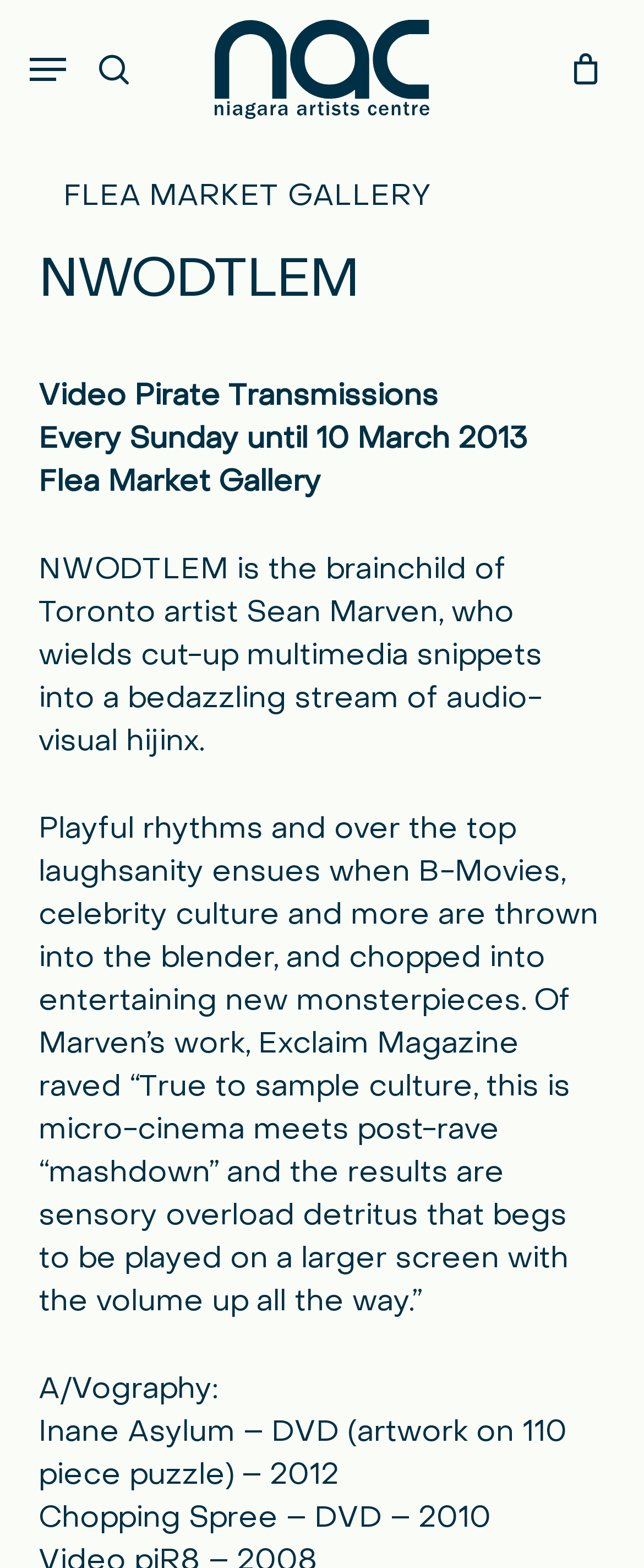Specify the bounding box coordinates of the element's region that should be clicked to achieve the following instruction: "Navigate to the Flea Market Gallery". The bounding box coordinates consist of four float numbers between 0 and 1, in the format [left, top, right, bottom].

[0.06, 0.11, 0.709, 0.143]